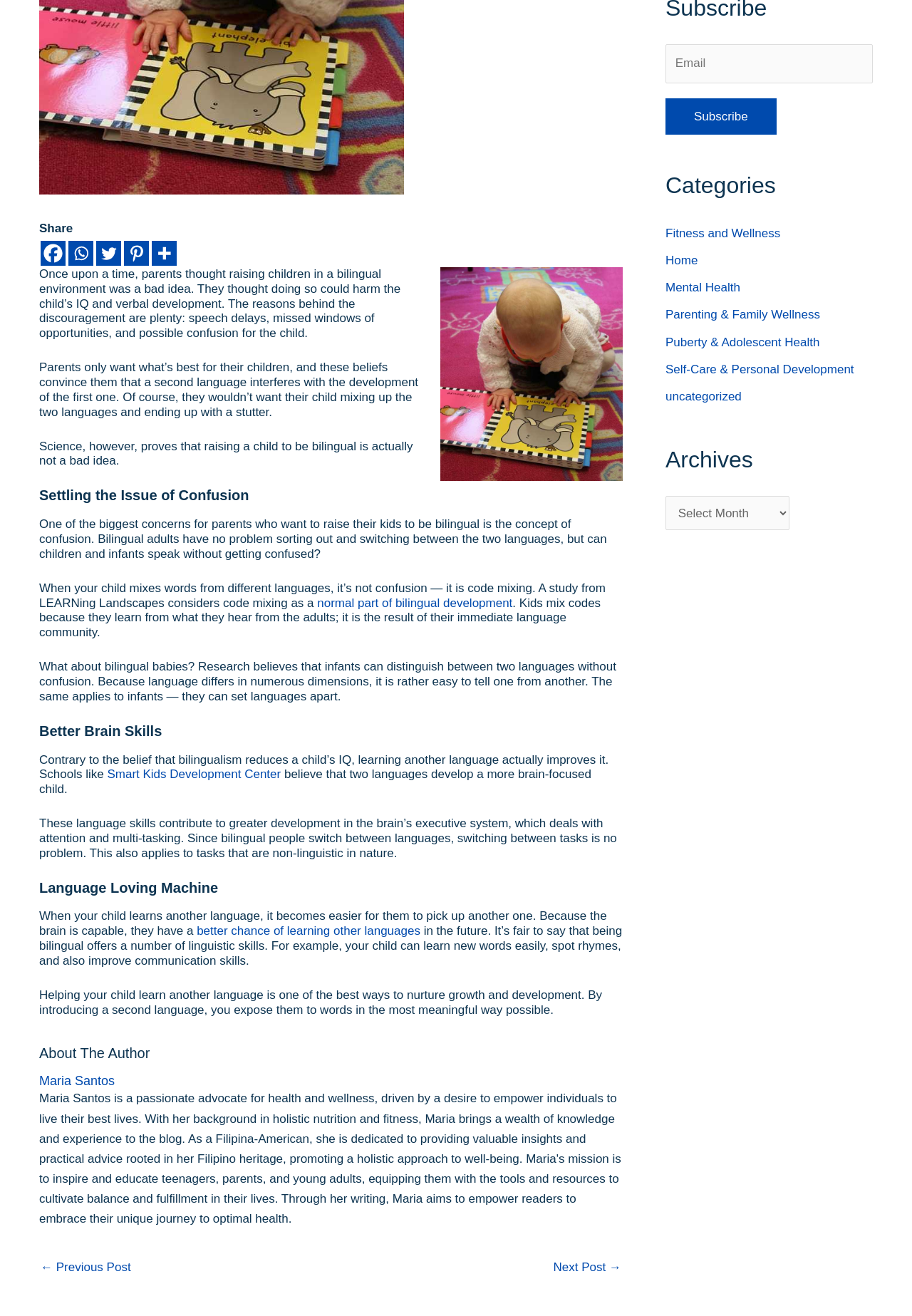Identify the bounding box for the UI element that is described as follows: "Fitness and Wellness".

[0.73, 0.172, 0.856, 0.182]